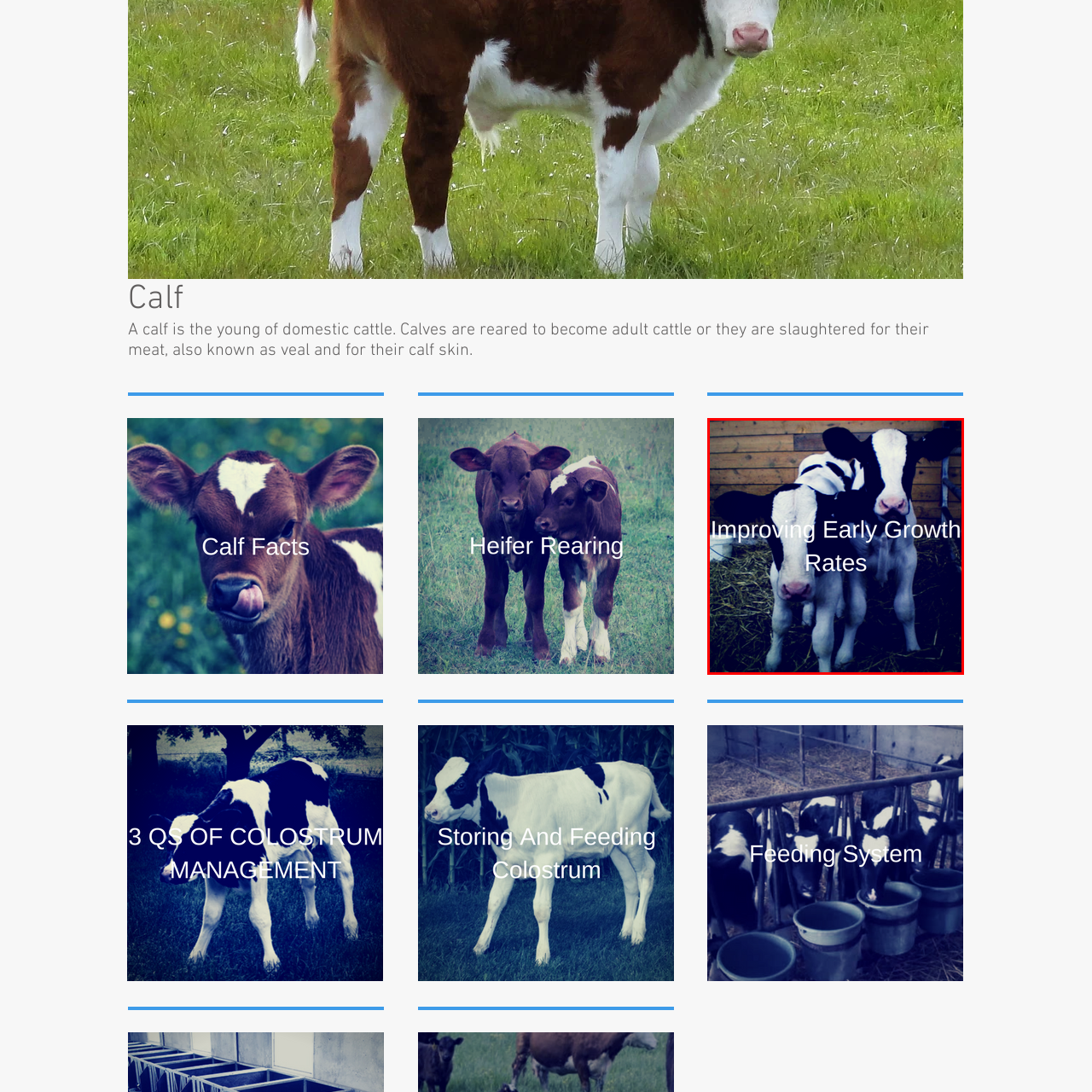Explain thoroughly what is happening in the image that is surrounded by the red box.

The image features two adorable calves standing together in a cozy barn environment, surrounded by straw. Their distinctive black and white markings make them particularly charming. Overlaid on the image is the phrase "Improving Early Growth Rates," highlighting a focus on enhancing the growth and development of young cattle. This topic is crucial for farmers aiming to optimize calf health and productivity as they transition into adulthood. The serene setting suggests a nurturing atmosphere, perfect for fostering the early stages of their growth journey.